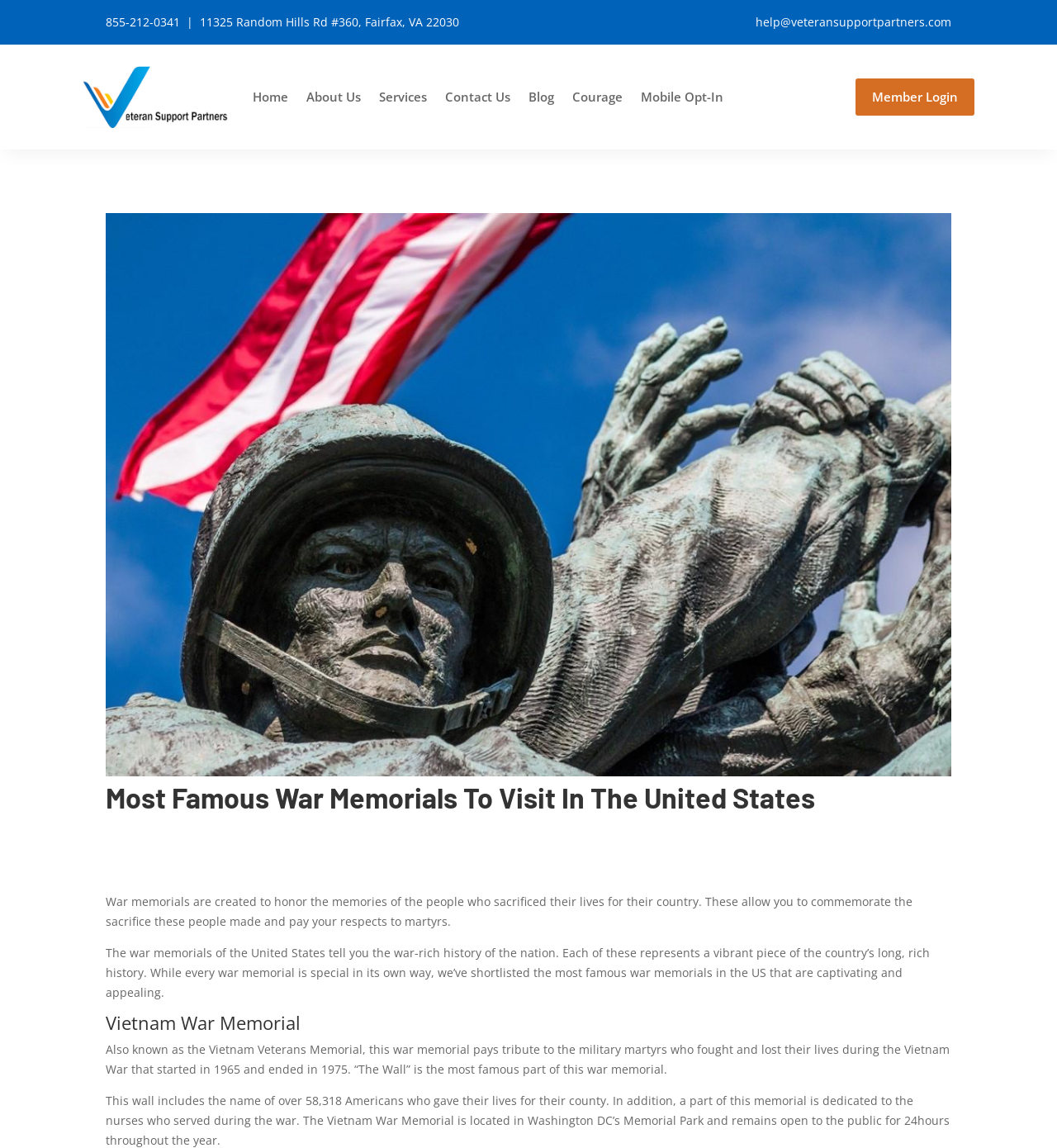Locate the UI element that matches the description Home in the webpage screenshot. Return the bounding box coordinates in the format (top-left x, top-left y, bottom-right x, bottom-right y), with values ranging from 0 to 1.

[0.239, 0.057, 0.273, 0.112]